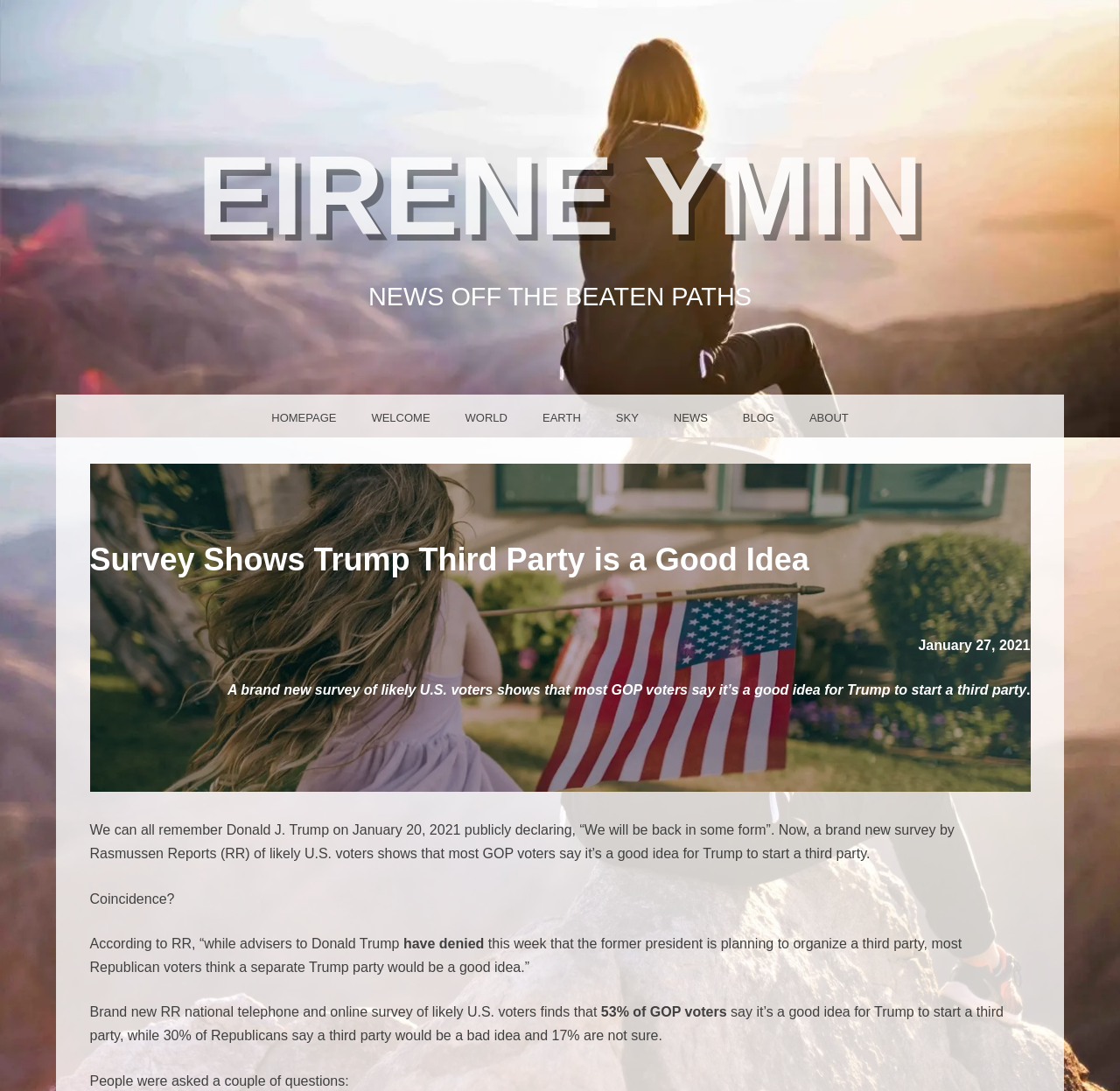Extract the bounding box coordinates for the HTML element that matches this description: "EIRENE YMIN". The coordinates should be four float numbers between 0 and 1, i.e., [left, top, right, bottom].

[0.176, 0.122, 0.824, 0.237]